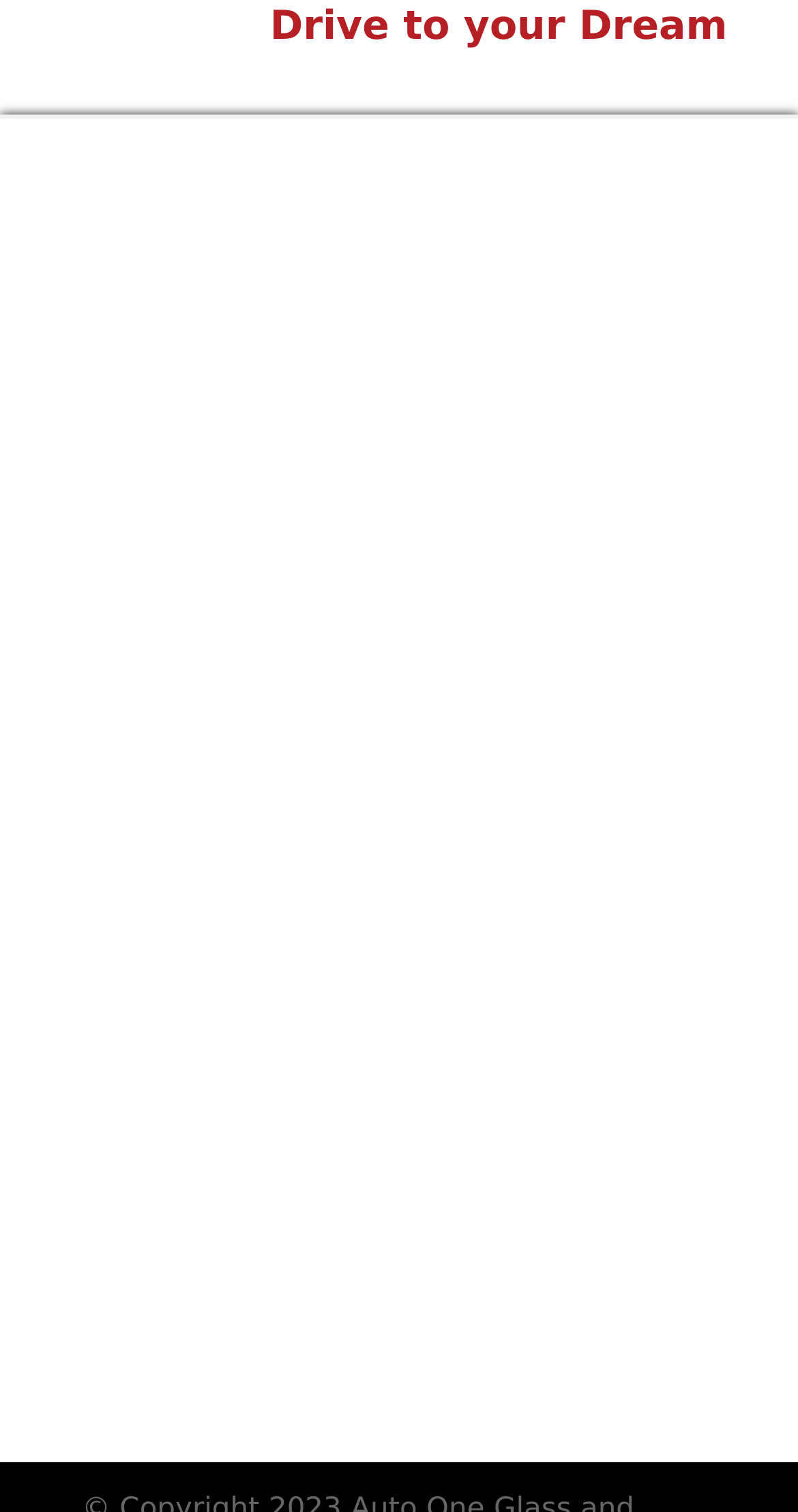Find the bounding box coordinates of the element I should click to carry out the following instruction: "Find a location in Michigan".

[0.077, 0.613, 0.923, 0.643]